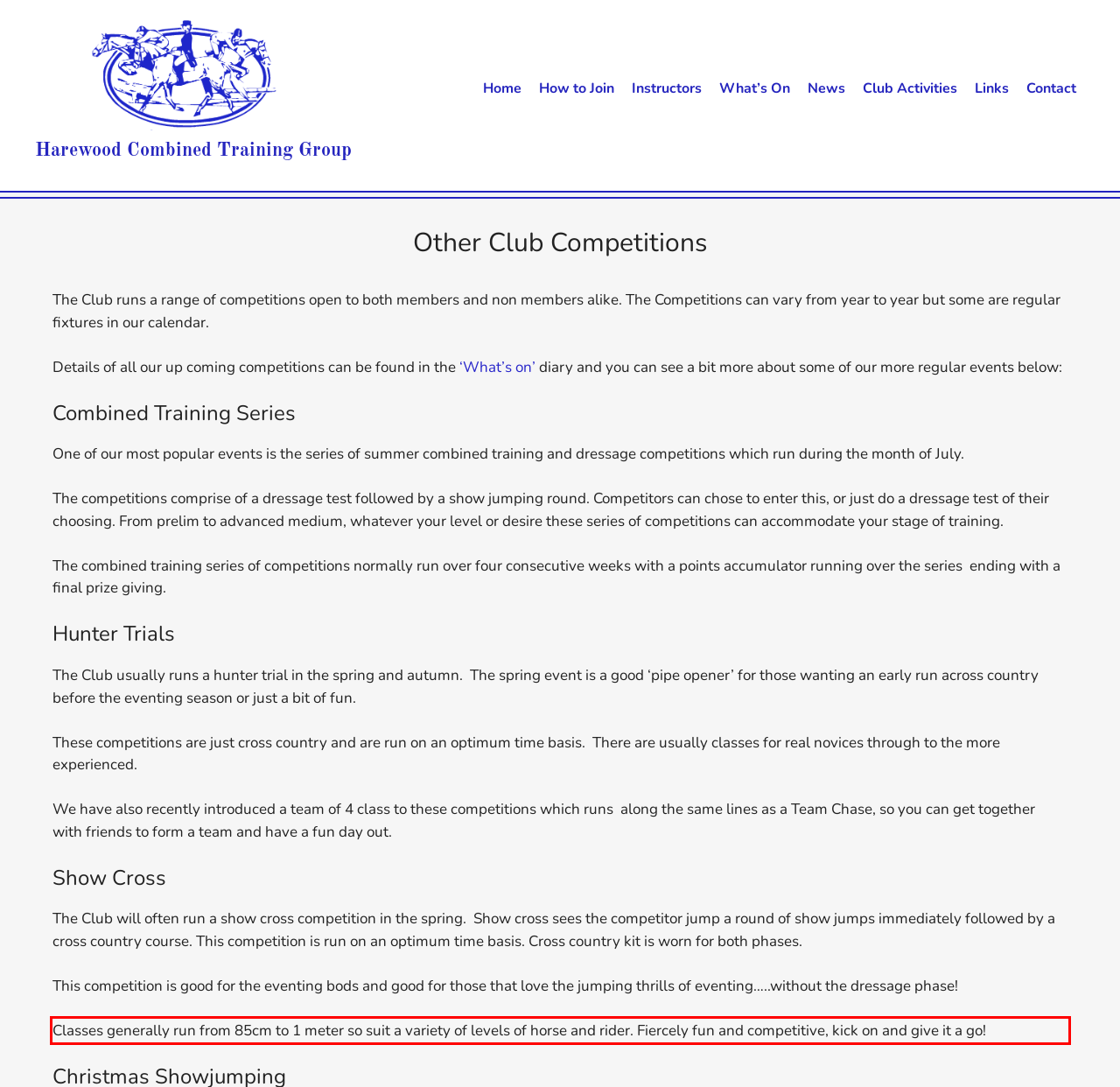Given a screenshot of a webpage, locate the red bounding box and extract the text it encloses.

Classes generally run from 85cm to 1 meter so suit a variety of levels of horse and rider. Fiercely fun and competitive, kick on and give it a go!